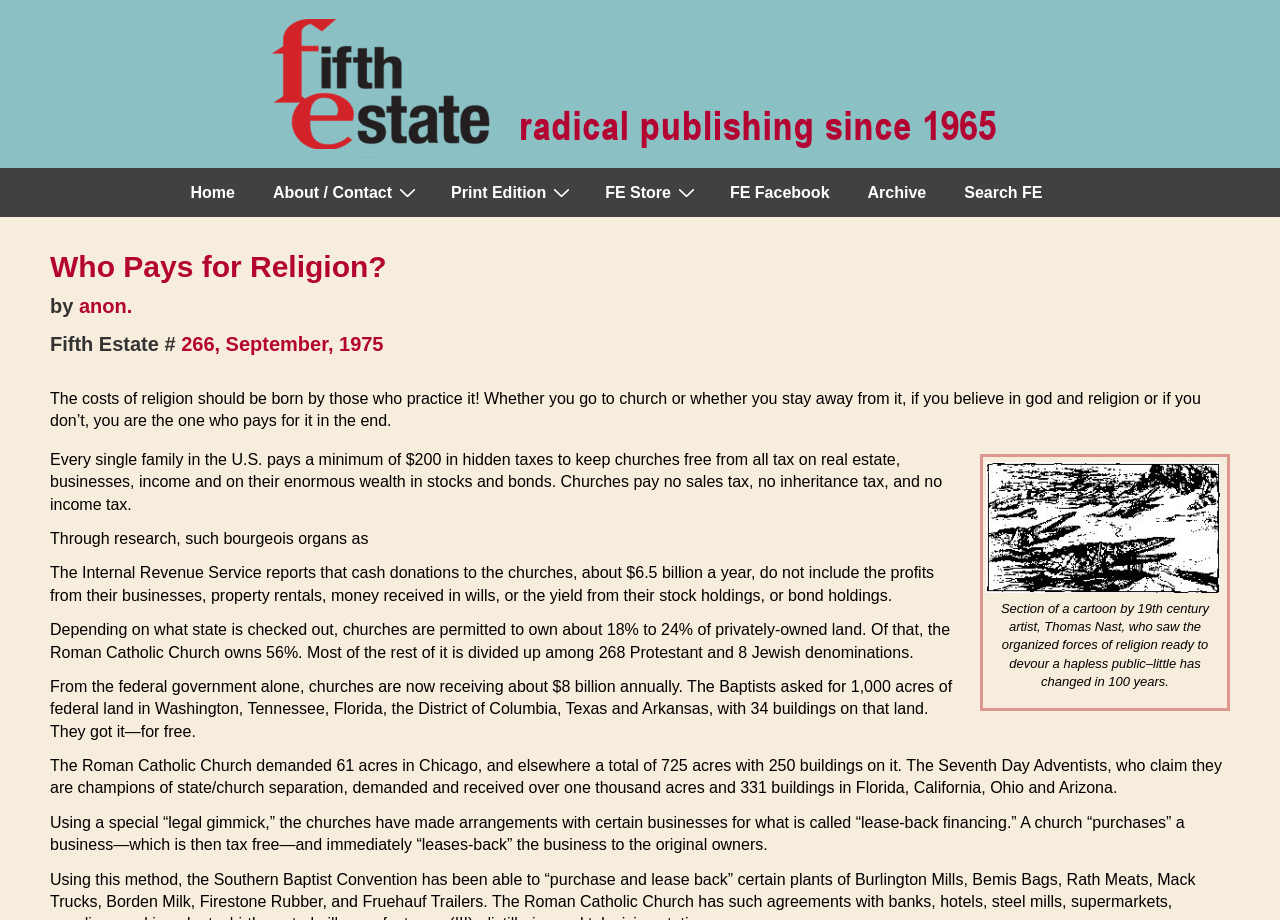Identify the bounding box coordinates of the clickable region necessary to fulfill the following instruction: "Click the Fifth Estate logo". The bounding box coordinates should be four float numbers between 0 and 1, i.e., [left, top, right, bottom].

[0.207, 0.0, 0.793, 0.183]